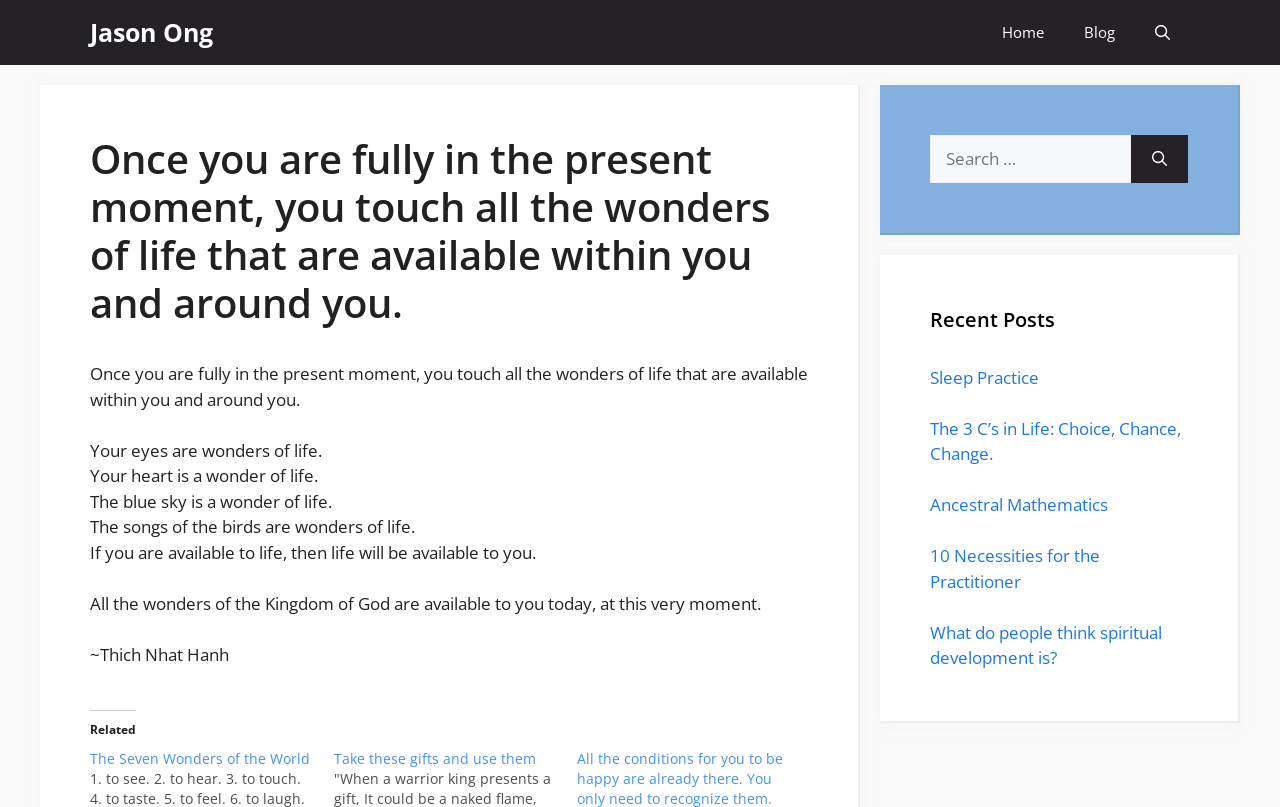Please find the bounding box coordinates of the clickable region needed to complete the following instruction: "Search for 'Jason Ong'". The bounding box coordinates must consist of four float numbers between 0 and 1, i.e., [left, top, right, bottom].

[0.07, 0.0, 0.166, 0.081]